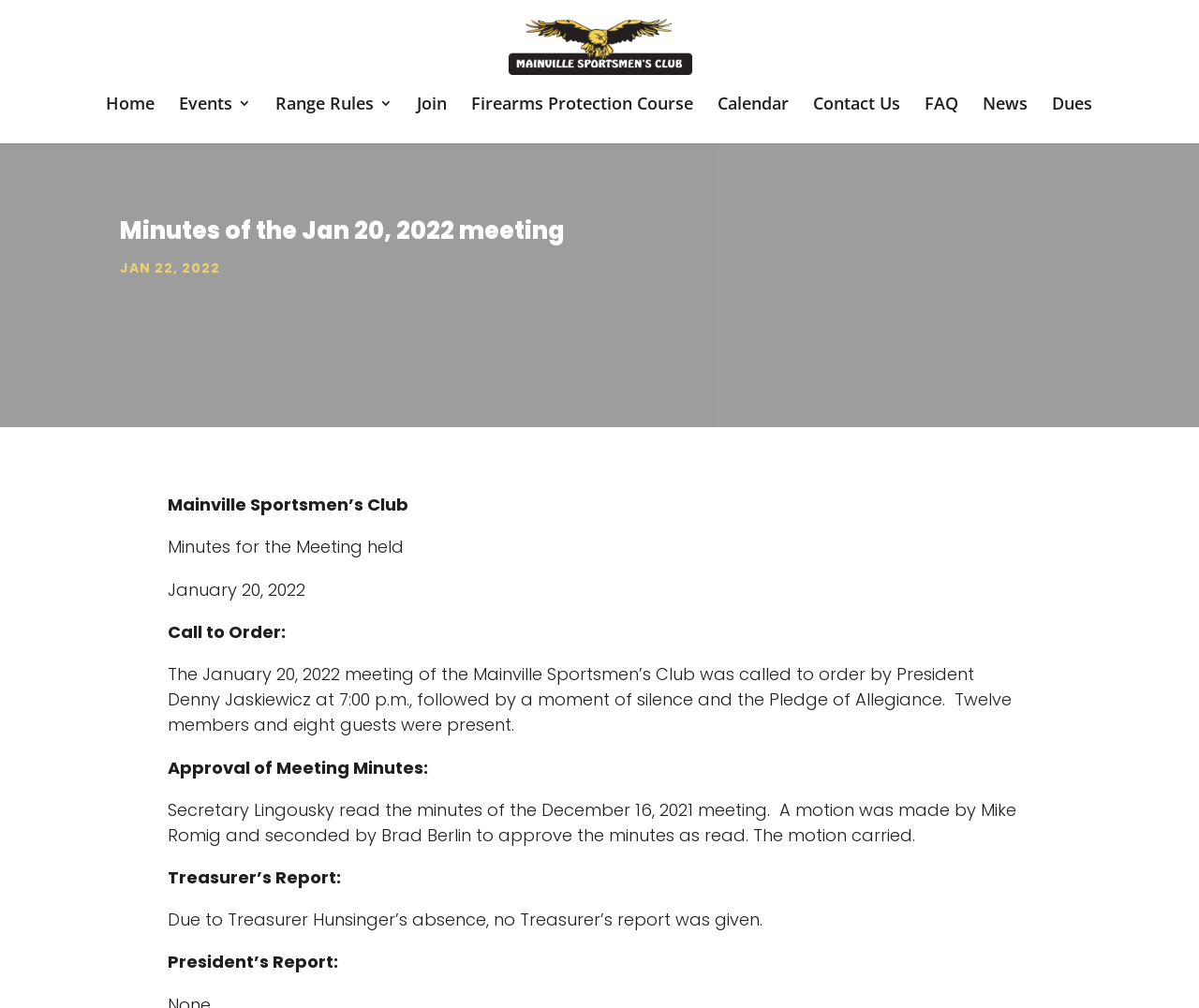Please specify the coordinates of the bounding box for the element that should be clicked to carry out this instruction: "view events". The coordinates must be four float numbers between 0 and 1, formatted as [left, top, right, bottom].

[0.149, 0.096, 0.209, 0.142]